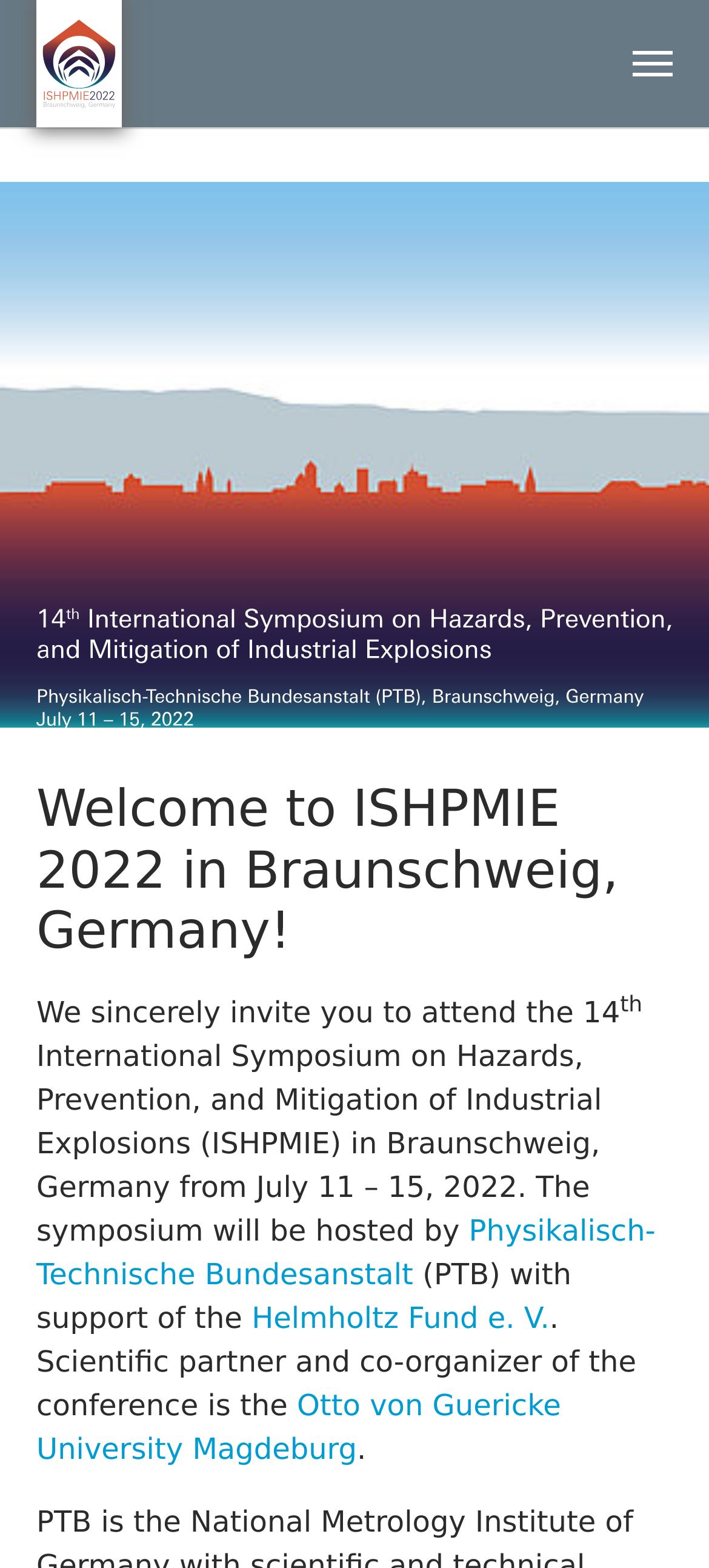Give a complete and precise description of the webpage's appearance.

The webpage is about the 14th International Symposium on Hazards, Prevention, and Mitigation of Industrial Explosions (ISHPMIE2022) in Braunschweig, Germany. At the top left, there is a logo of ISHPMIE2022, which is also a link. On the top right, there is a button to toggle navigation. 

Below the logo, there is a large banner image that spans almost the entire width of the page, displaying the title of the symposium. 

Underneath the banner, there is a heading that welcomes visitors to ISHPMIE 2022 in Braunschweig, Germany. Following this heading, there is a paragraph of text that invites attendees to the symposium, which will be hosted by Physikalisch-Technische Bundesanstalt (PTB) with support from the Helmholtz Fund e. V. and in partnership with the Otto von Guericke University Magdeburg. 

At the bottom right of the page, there is a link to scroll to the top of the page.